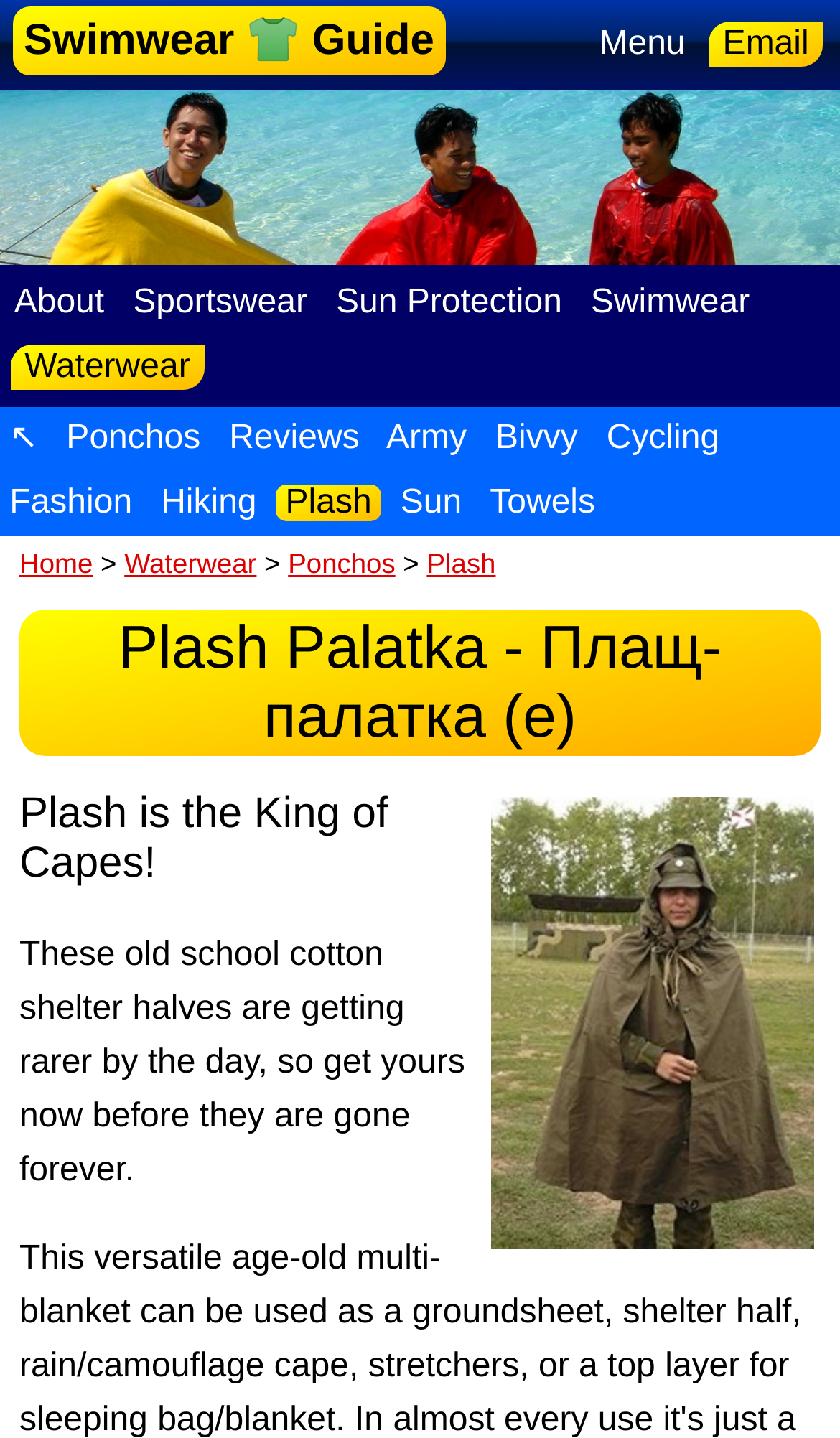Predict the bounding box of the UI element that fits this description: "Swimwear 👕 Guide".

[0.015, 0.004, 0.53, 0.052]